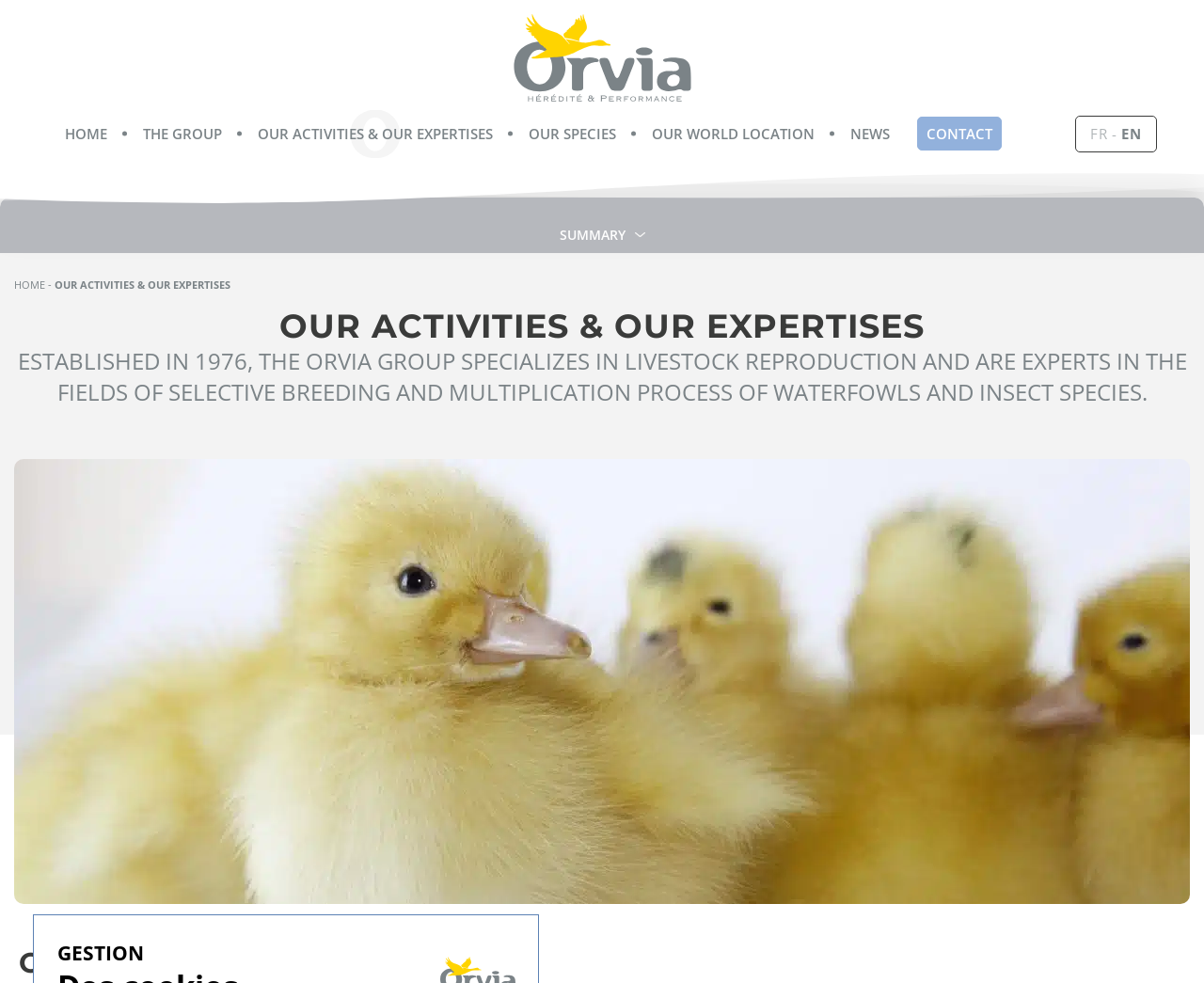What is the text above the main navigation links?
Based on the image, give a one-word or short phrase answer.

Our activities & our expertises